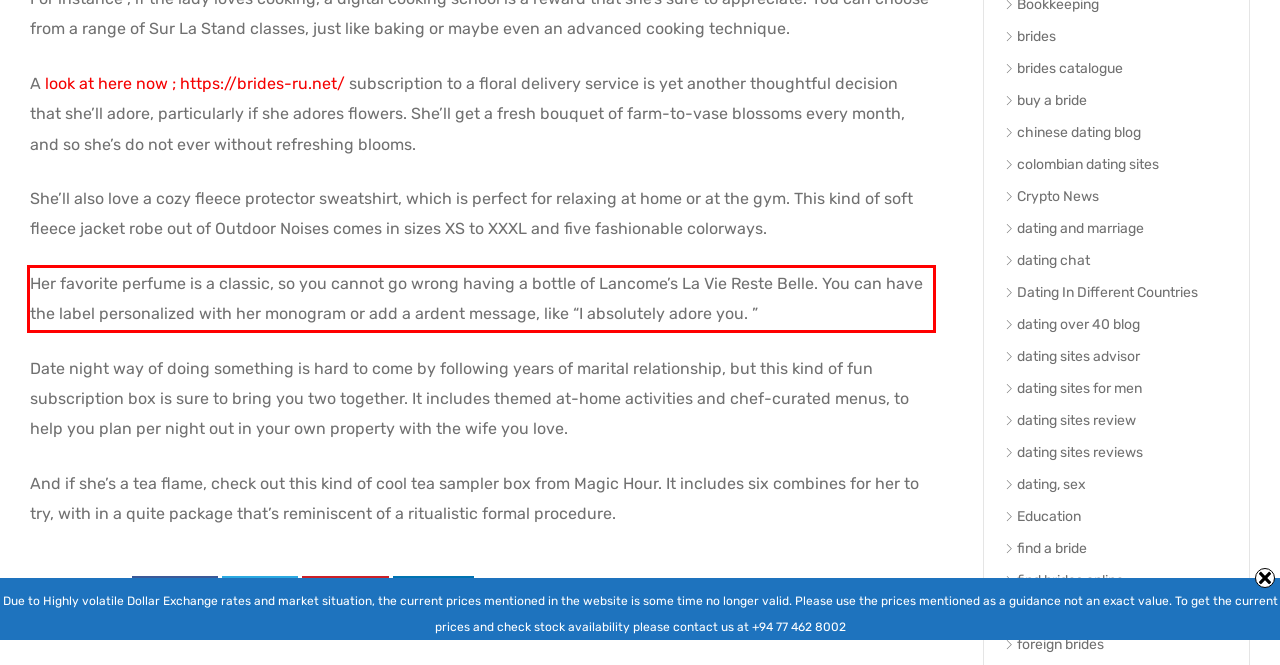Please extract the text content within the red bounding box on the webpage screenshot using OCR.

Her favorite perfume is a classic, so you cannot go wrong having a bottle of Lancome’s La Vie Reste Belle. You can have the label personalized with her monogram or add a ardent message, like “I absolutely adore you. ”